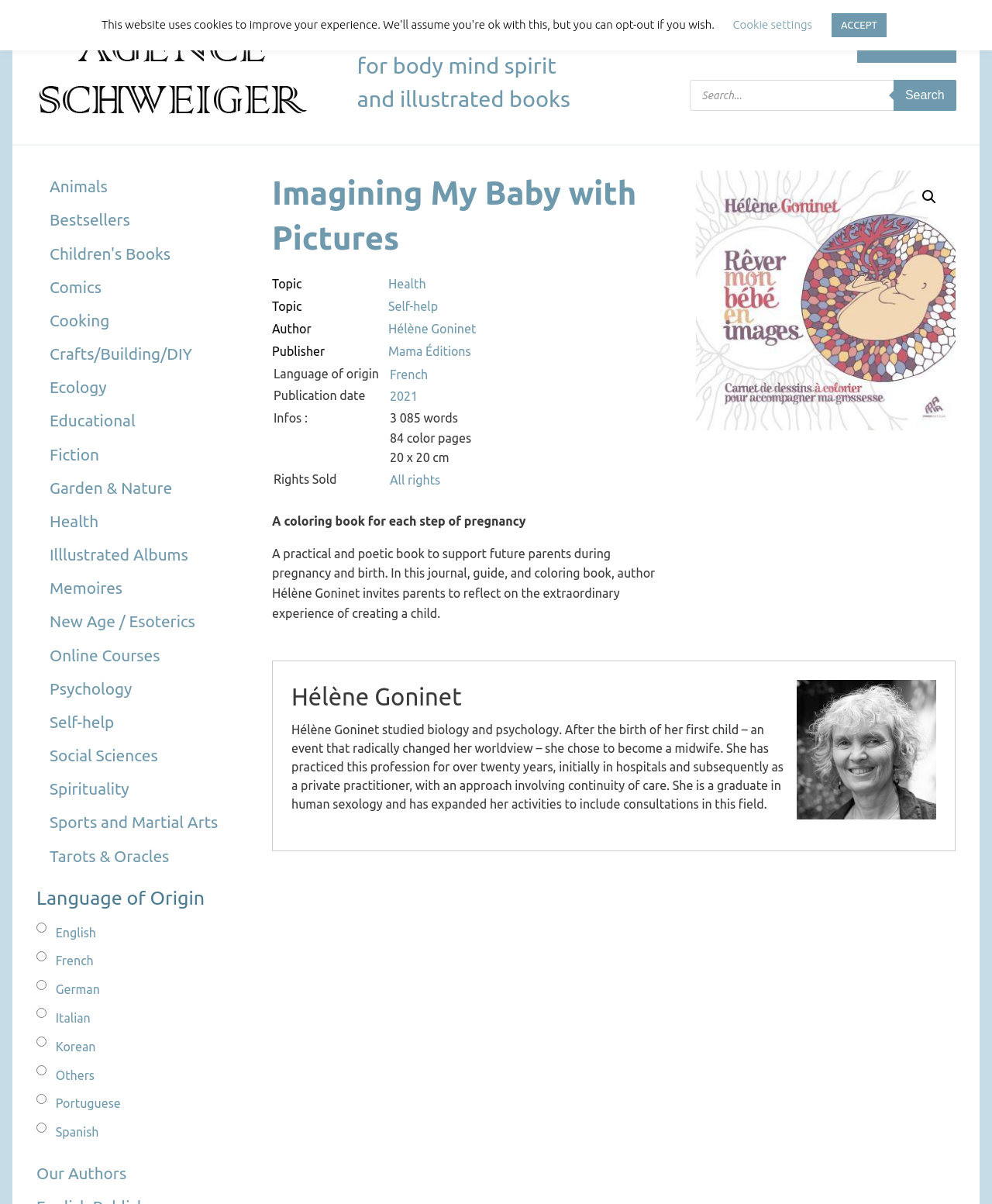Could you find the bounding box coordinates of the clickable area to complete this instruction: "View the details of the book 'Imagining My Baby with Pictures'"?

[0.274, 0.142, 0.674, 0.217]